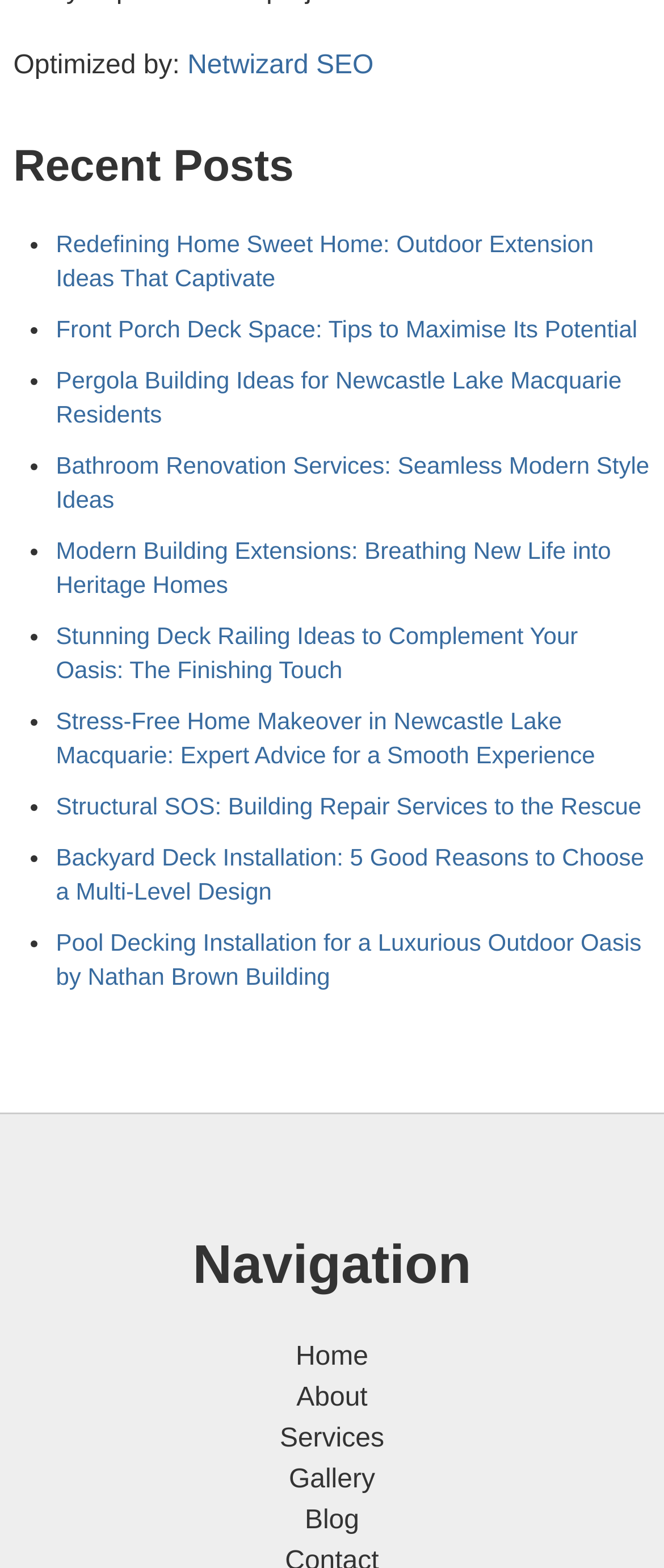Locate the bounding box coordinates of the element I should click to achieve the following instruction: "View recent posts".

[0.02, 0.088, 0.98, 0.123]